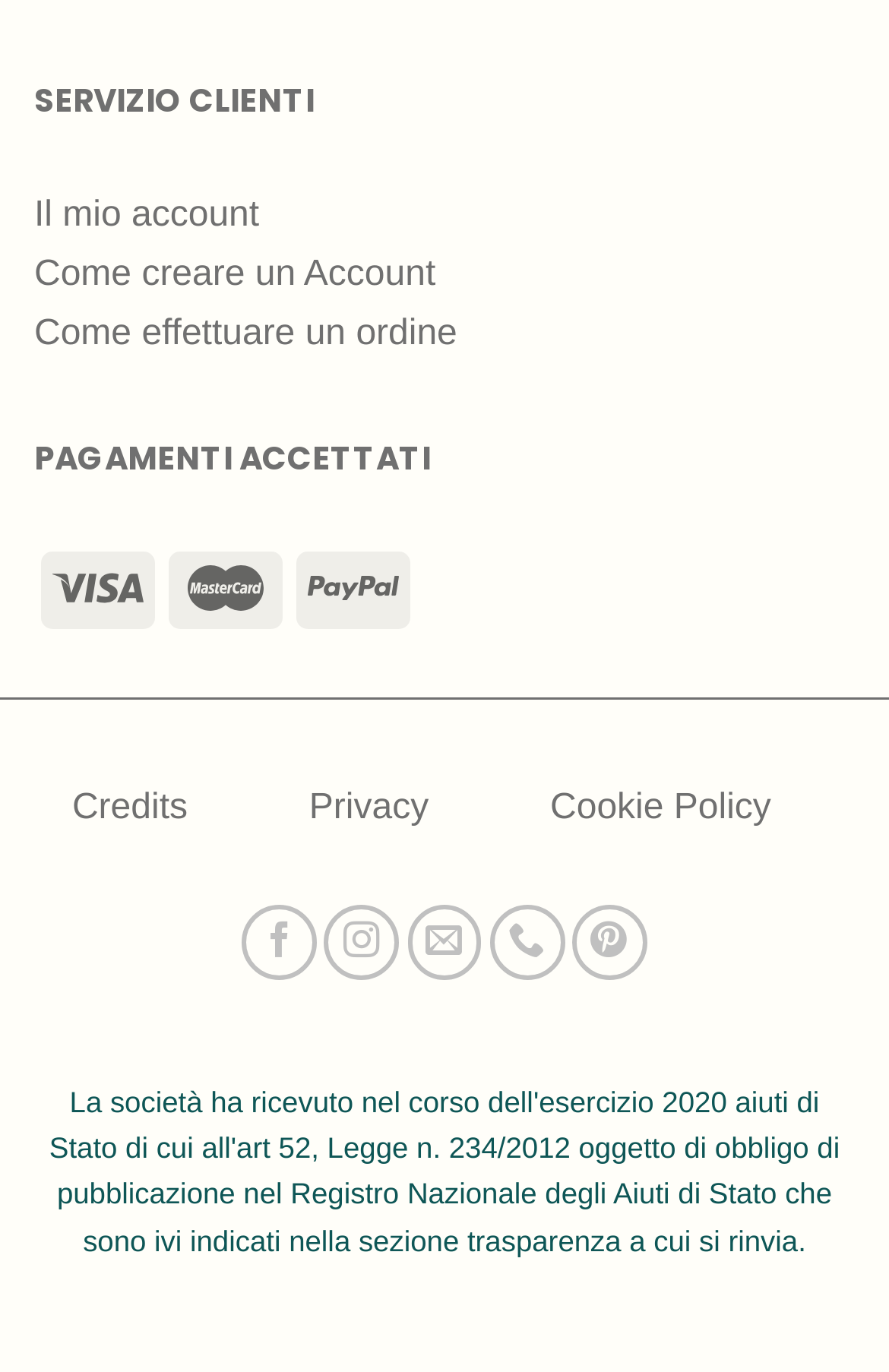Respond to the question below with a single word or phrase: What is the name of the service?

Servizio Clienti